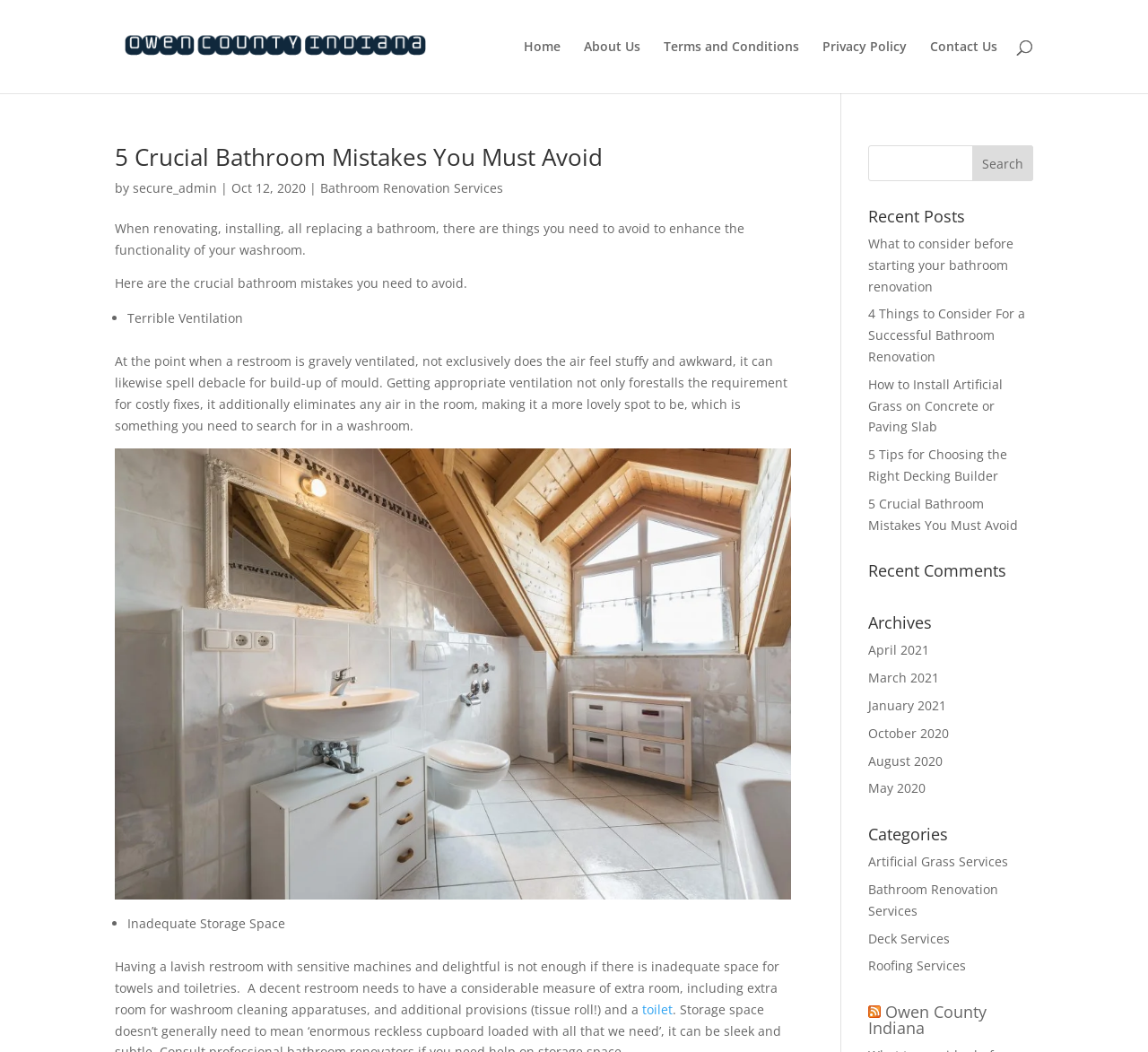Indicate the bounding box coordinates of the element that needs to be clicked to satisfy the following instruction: "Search for something". The coordinates should be four float numbers between 0 and 1, i.e., [left, top, right, bottom].

[0.1, 0.0, 0.9, 0.001]